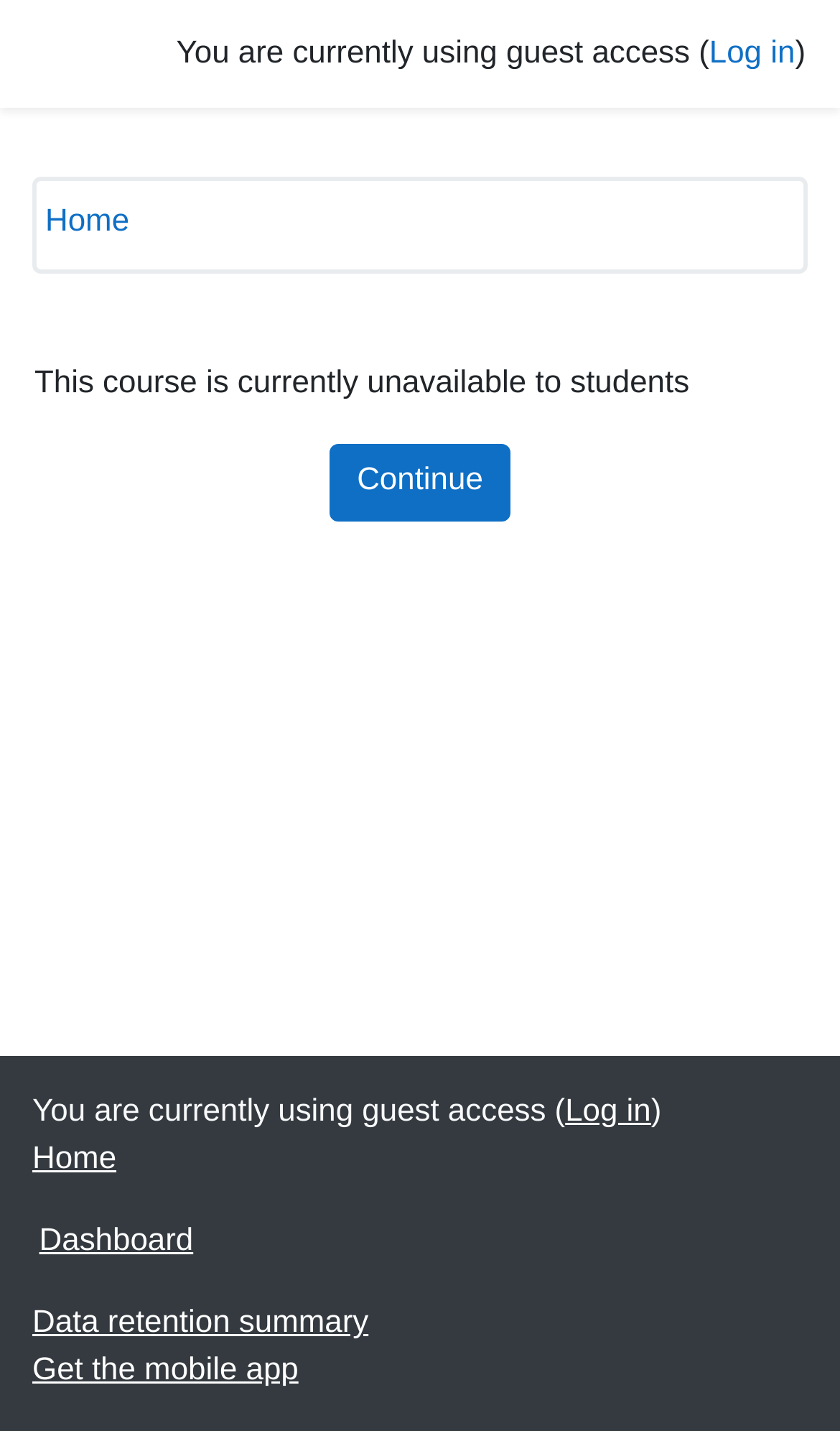Please identify the bounding box coordinates of the element's region that I should click in order to complete the following instruction: "Click Continue". The bounding box coordinates consist of four float numbers between 0 and 1, i.e., [left, top, right, bottom].

[0.392, 0.31, 0.608, 0.364]